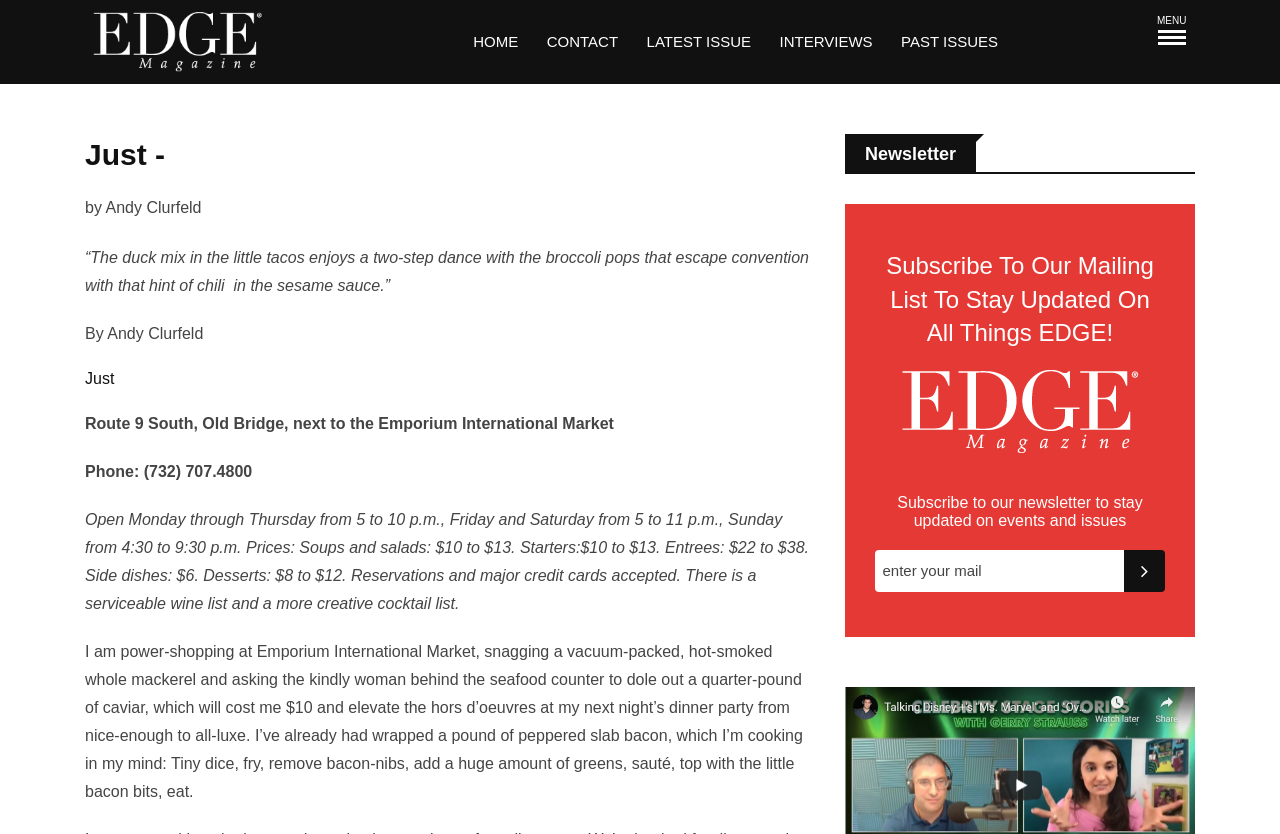What is the author of the article? Based on the screenshot, please respond with a single word or phrase.

Andy Clurfeld